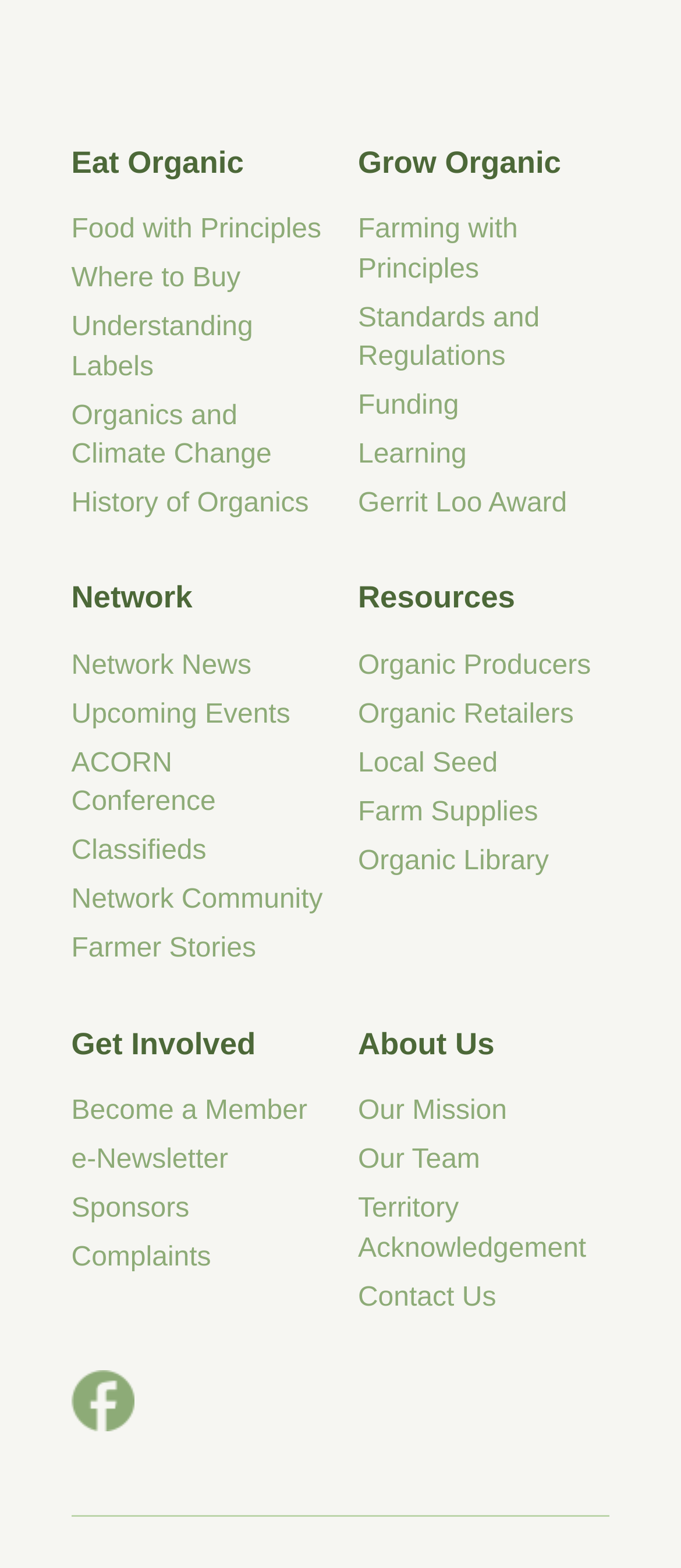Identify and provide the bounding box coordinates of the UI element described: "Understanding Labels". The coordinates should be formatted as [left, top, right, bottom], with each number being a float between 0 and 1.

[0.105, 0.2, 0.372, 0.243]